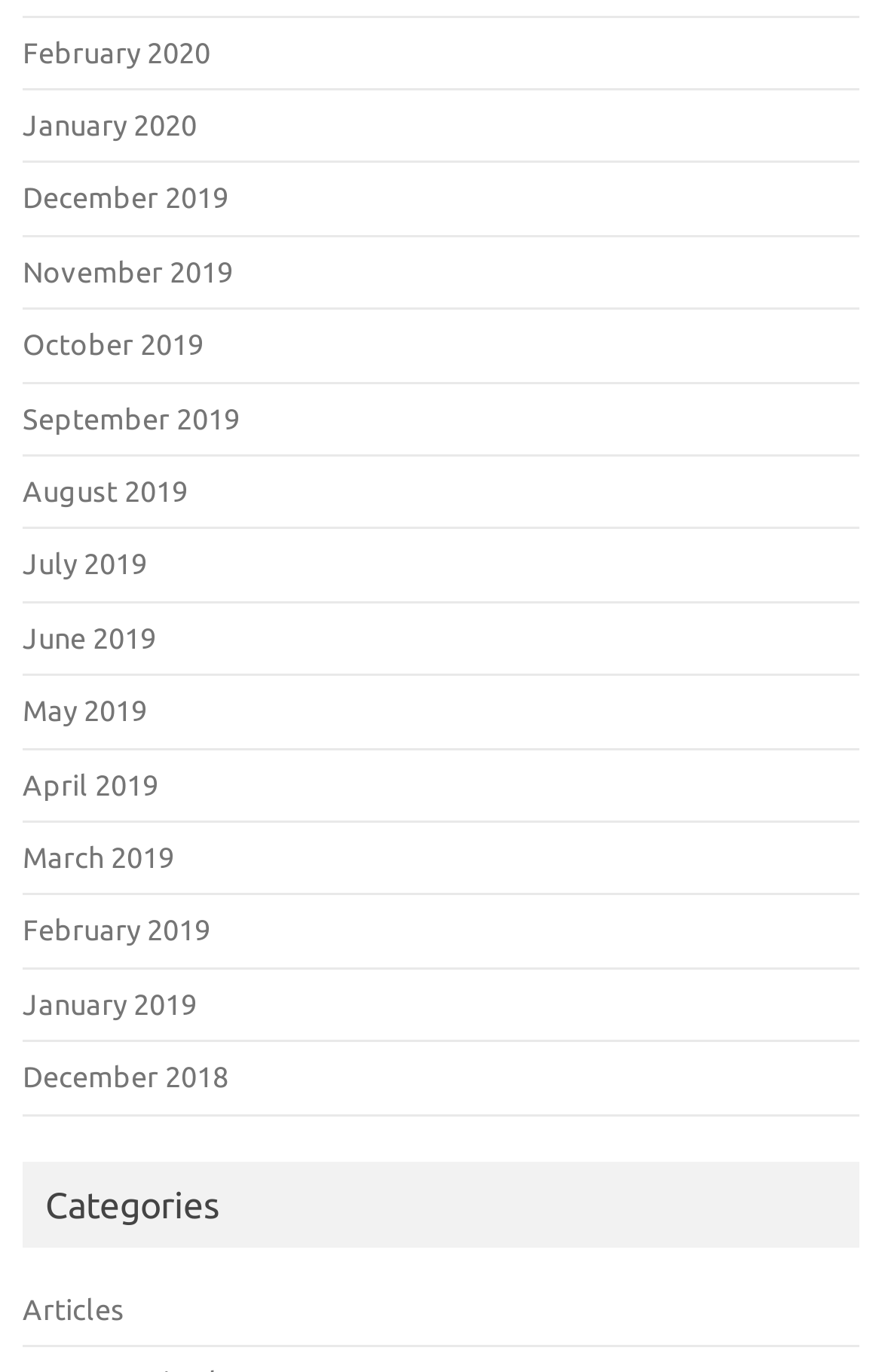Using the description: "February 2020", identify the bounding box of the corresponding UI element in the screenshot.

[0.026, 0.026, 0.238, 0.049]